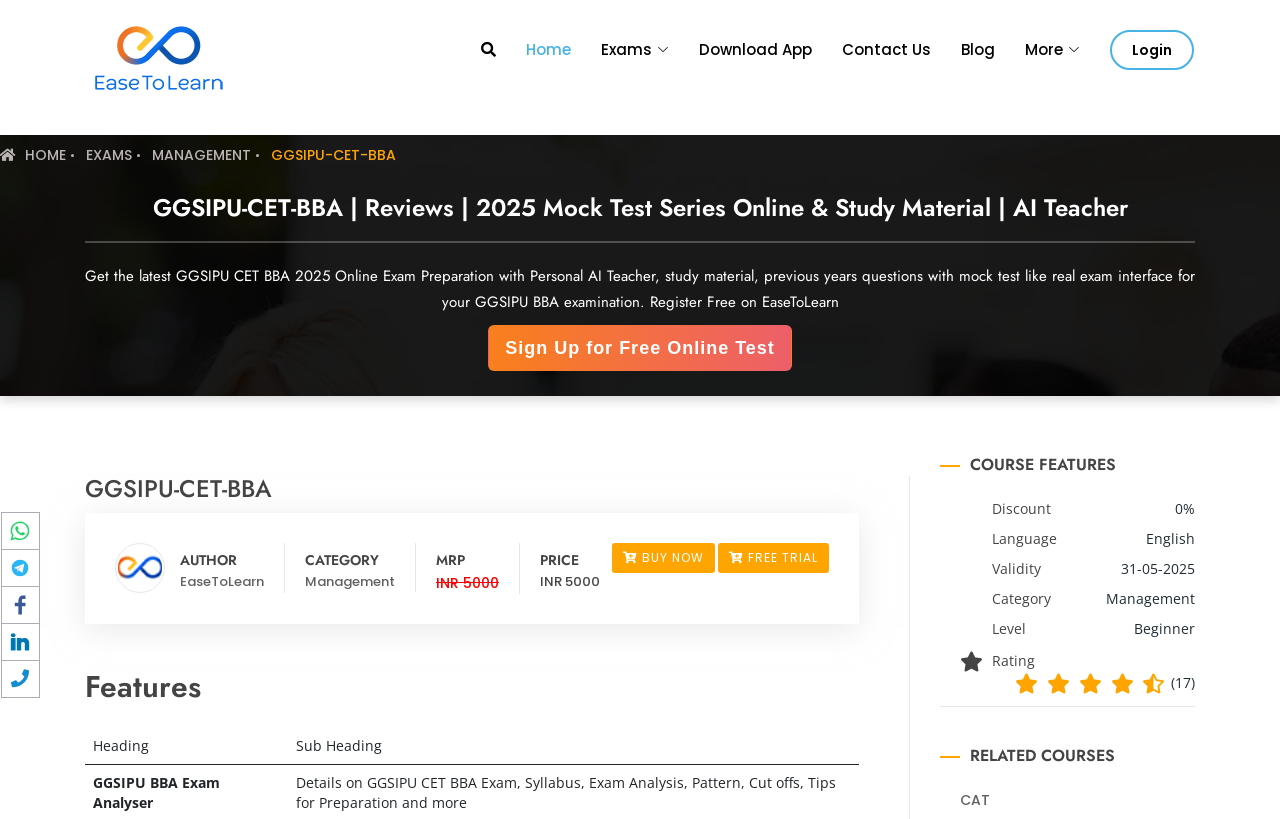Please identify the webpage's heading and generate its text content.

GGSIPU-CET-BBA | Reviews | 2025 Mock Test Series Online & Study Material | AI Teacher